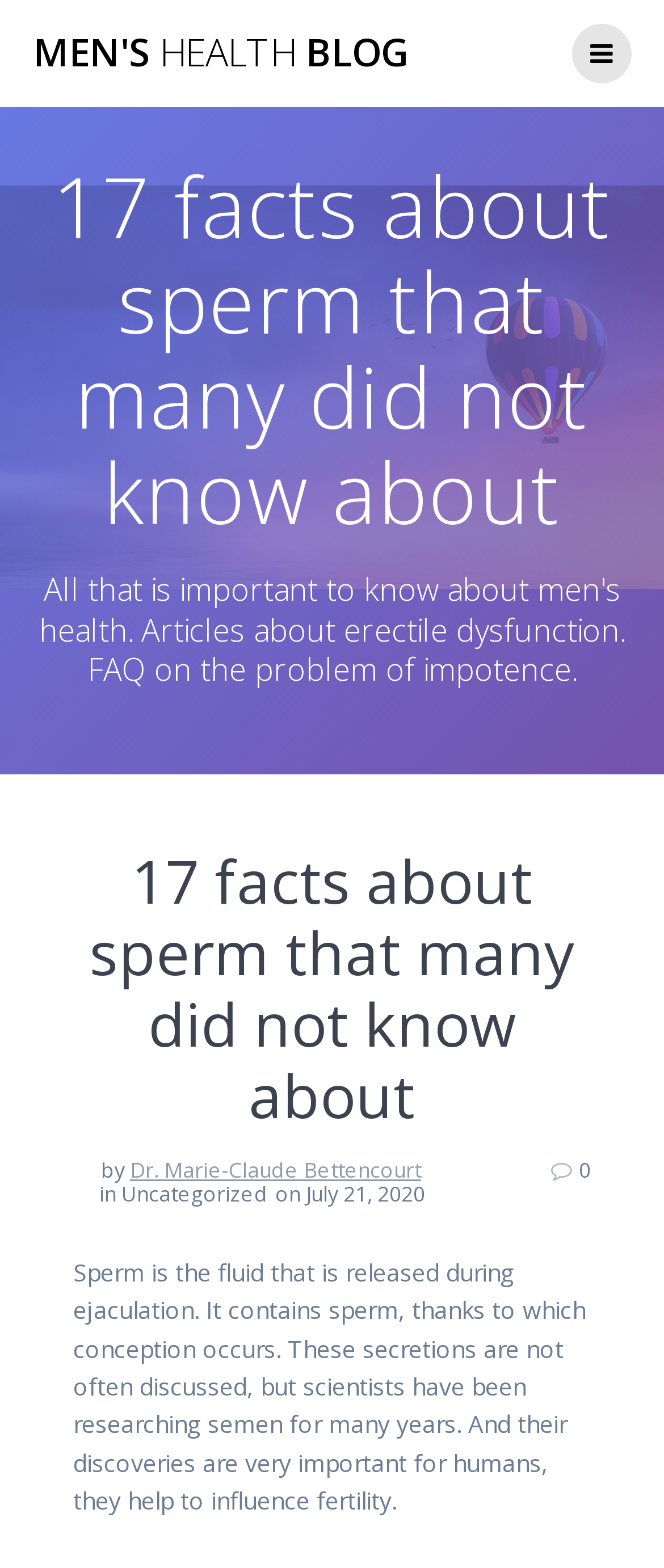Please determine the bounding box coordinates, formatted as (top-left x, top-left y, bottom-right x, bottom-right y), with all values as floating point numbers between 0 and 1. Identify the bounding box of the region described as: Men's health blog

[0.05, 0.022, 0.614, 0.046]